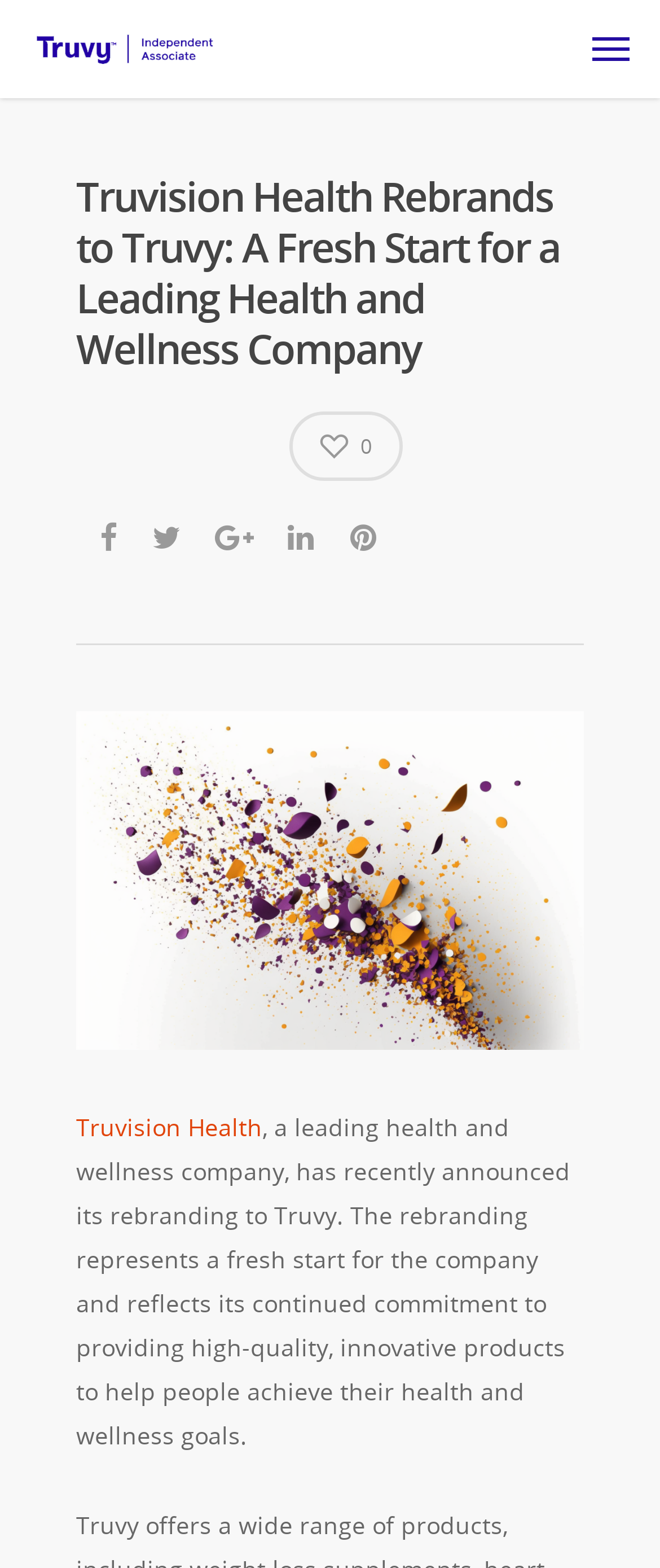Pinpoint the bounding box coordinates of the clickable area needed to execute the instruction: "Click Truvy Weight Loss". The coordinates should be specified as four float numbers between 0 and 1, i.e., [left, top, right, bottom].

[0.046, 0.015, 0.818, 0.041]